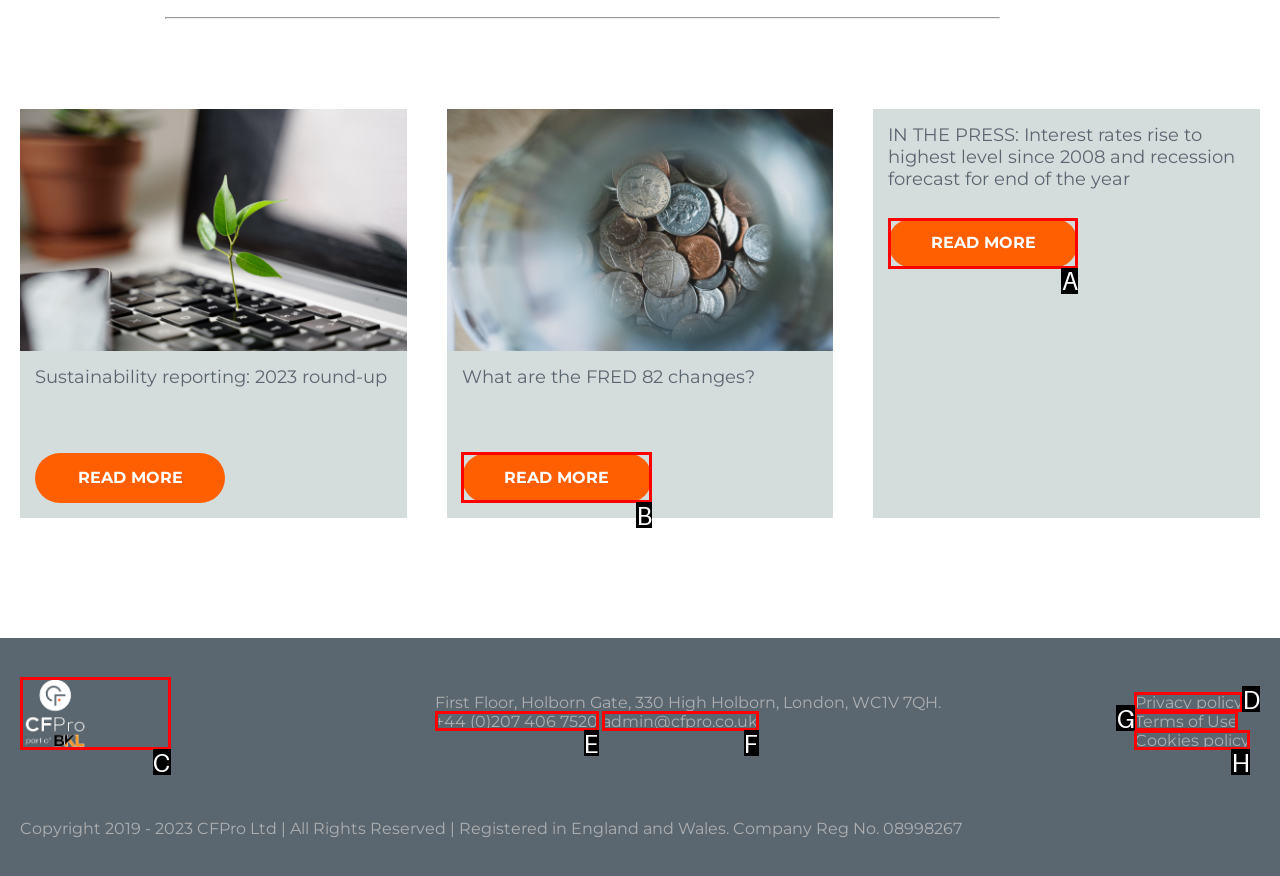From the available options, which lettered element should I click to complete this task: Read the latest press article?

A